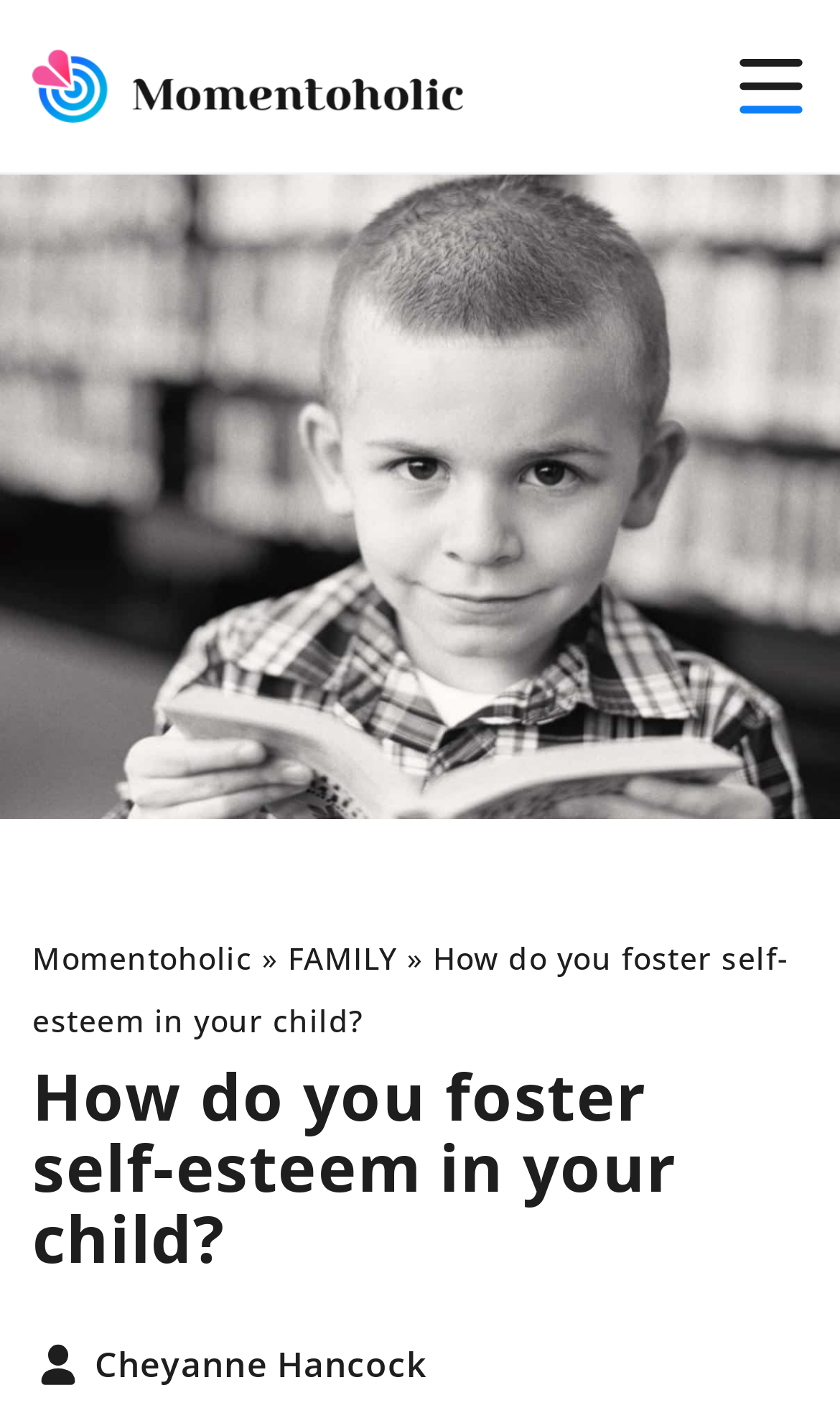Please provide a short answer using a single word or phrase for the question:
What is the layout of the webpage?

Header, content, and footer